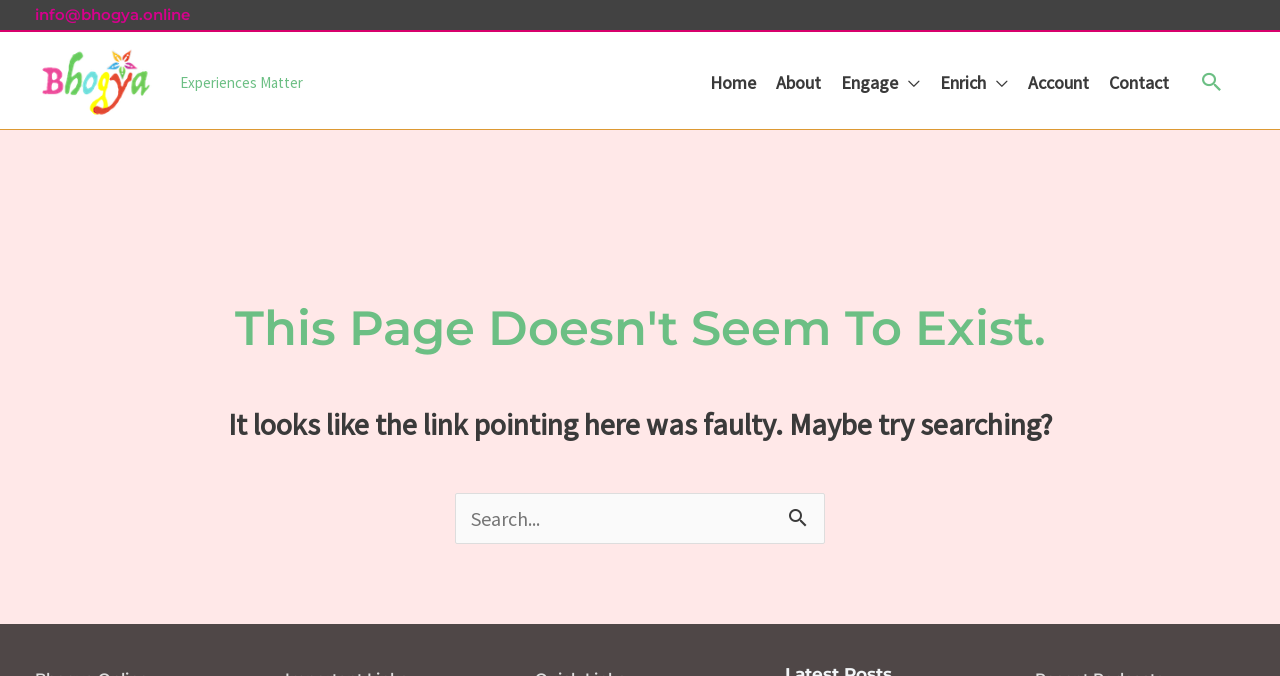Can you find the bounding box coordinates for the element that needs to be clicked to execute this instruction: "Click Bhogya Logo"? The coordinates should be given as four float numbers between 0 and 1, i.e., [left, top, right, bottom].

[0.027, 0.1, 0.125, 0.137]